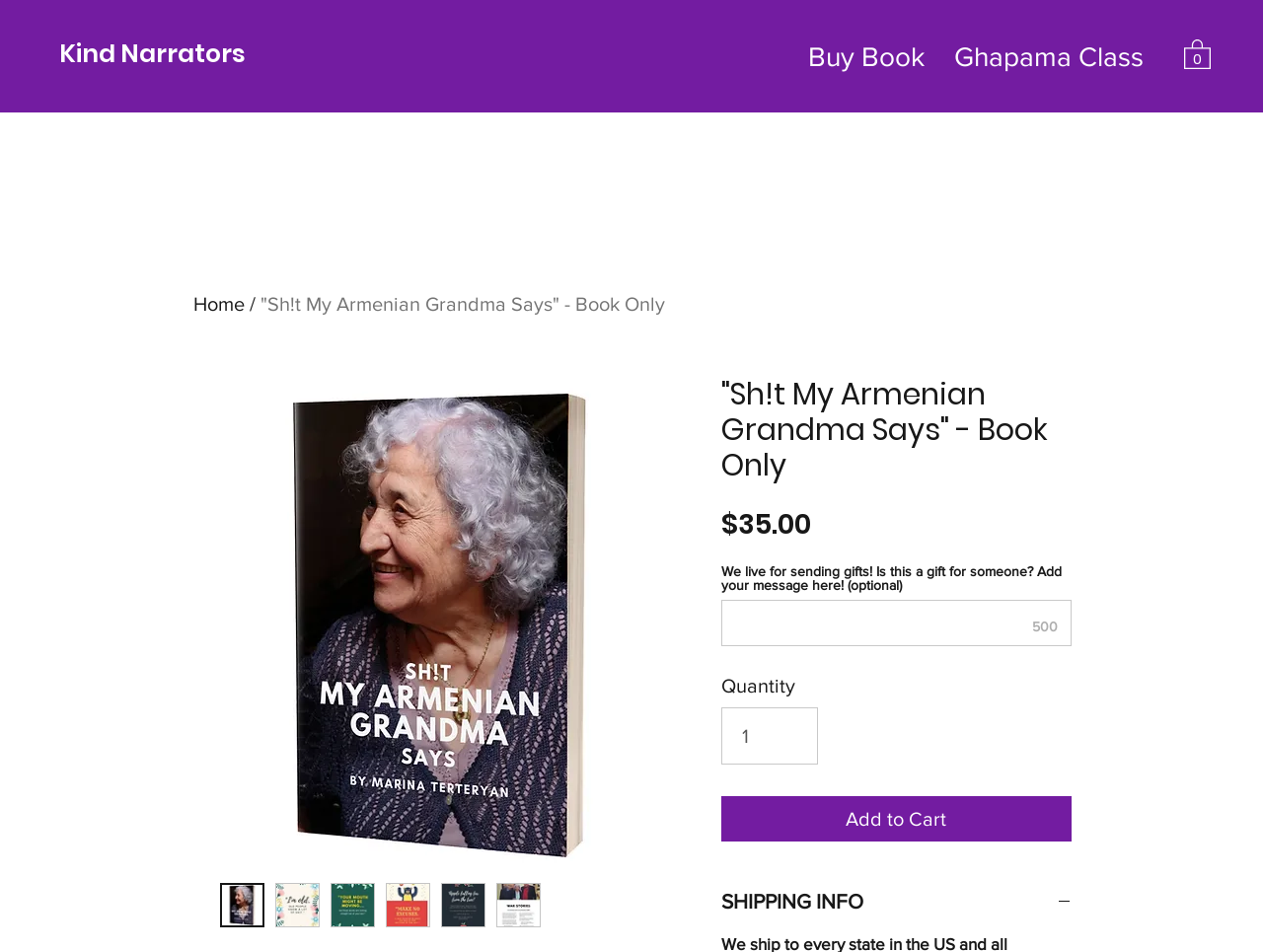What is the main heading of this webpage? Please extract and provide it.

"Sh!t My Armenian Grandma Says" - Book Only